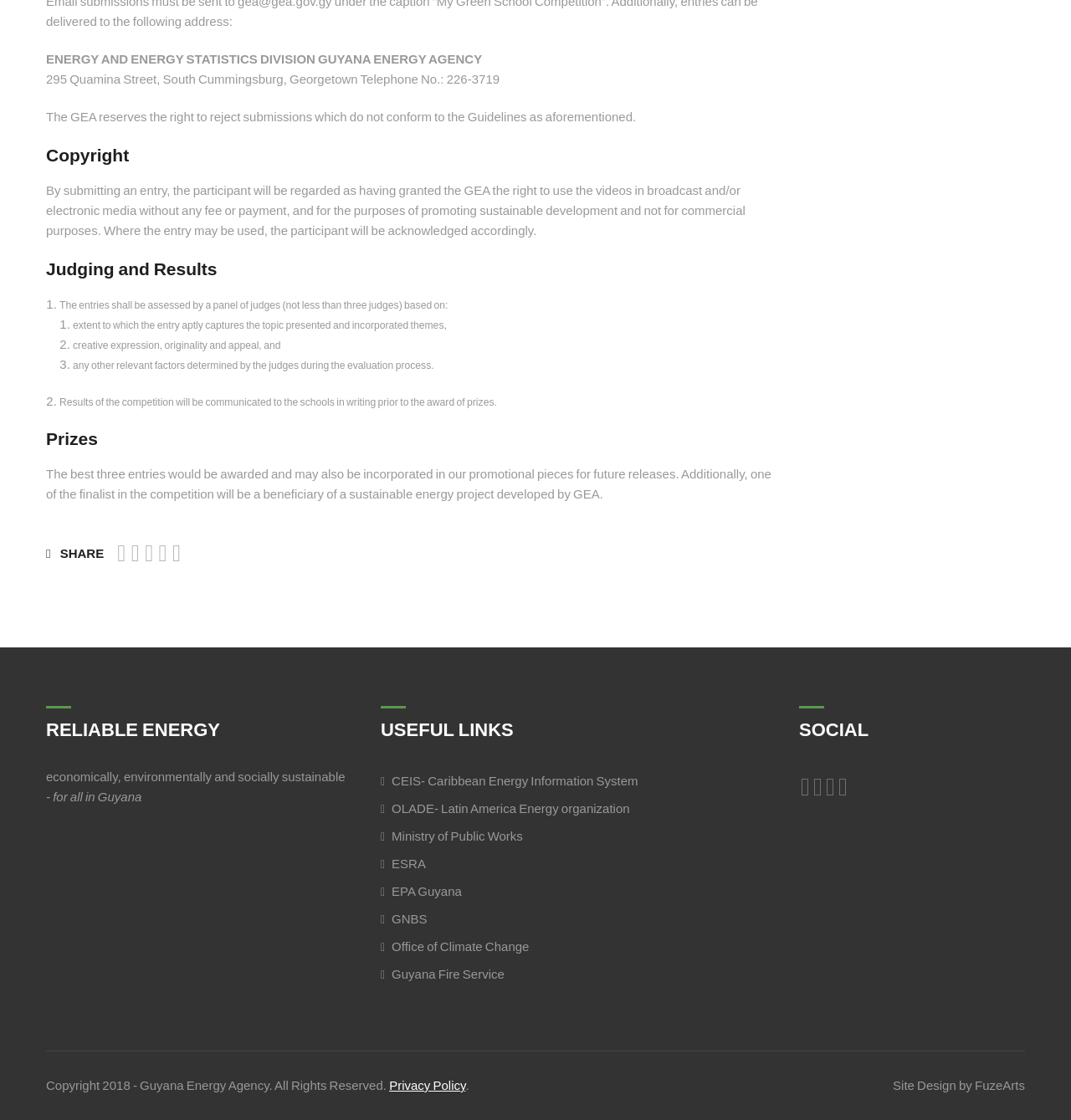Please answer the following question using a single word or phrase: 
How many judges will assess the entries?

At least three